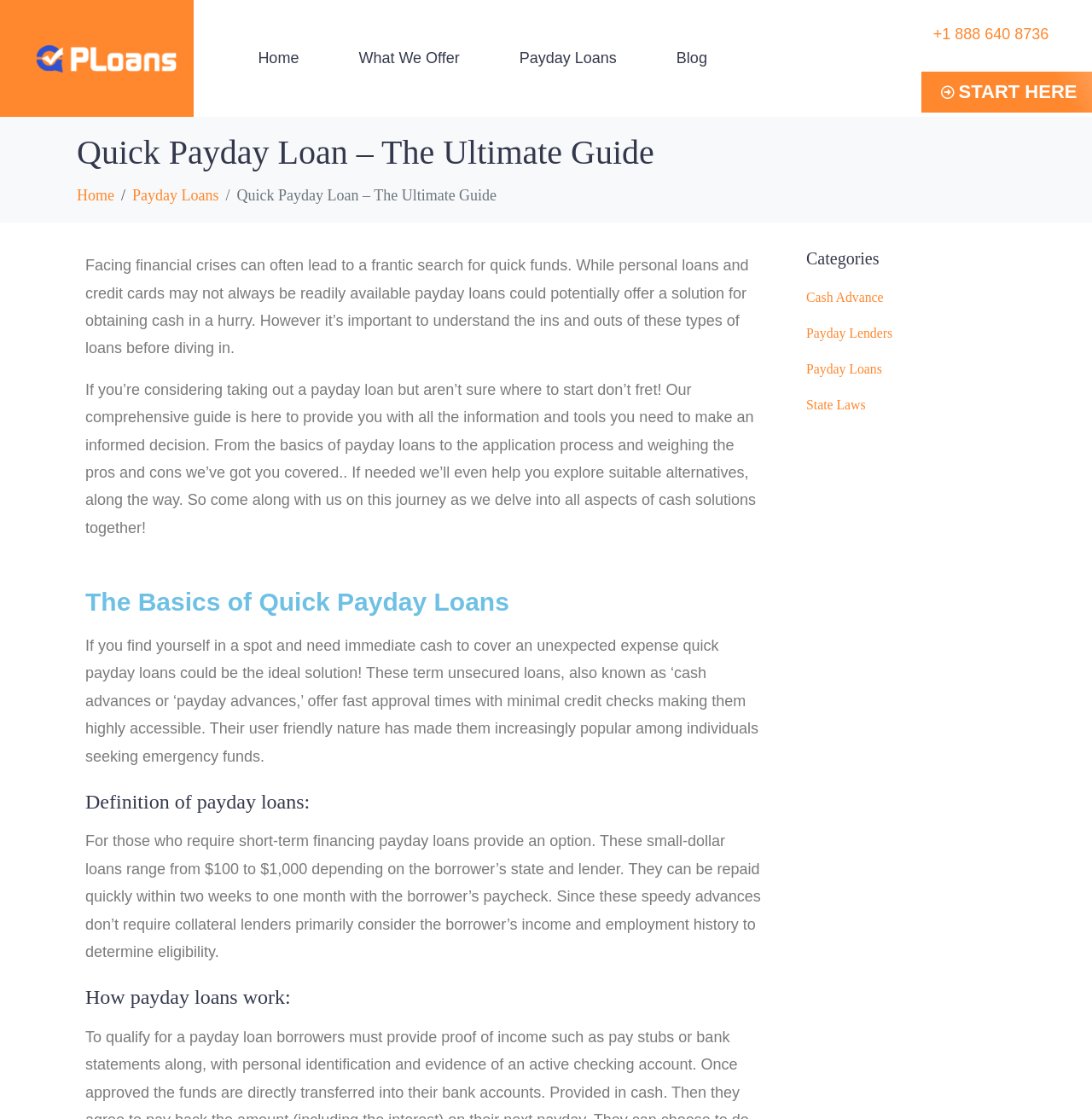Please identify the bounding box coordinates of the region to click in order to complete the task: "Read the 'The Basics of Quick Payday Loans' section". The coordinates must be four float numbers between 0 and 1, specified as [left, top, right, bottom].

[0.078, 0.527, 0.699, 0.55]